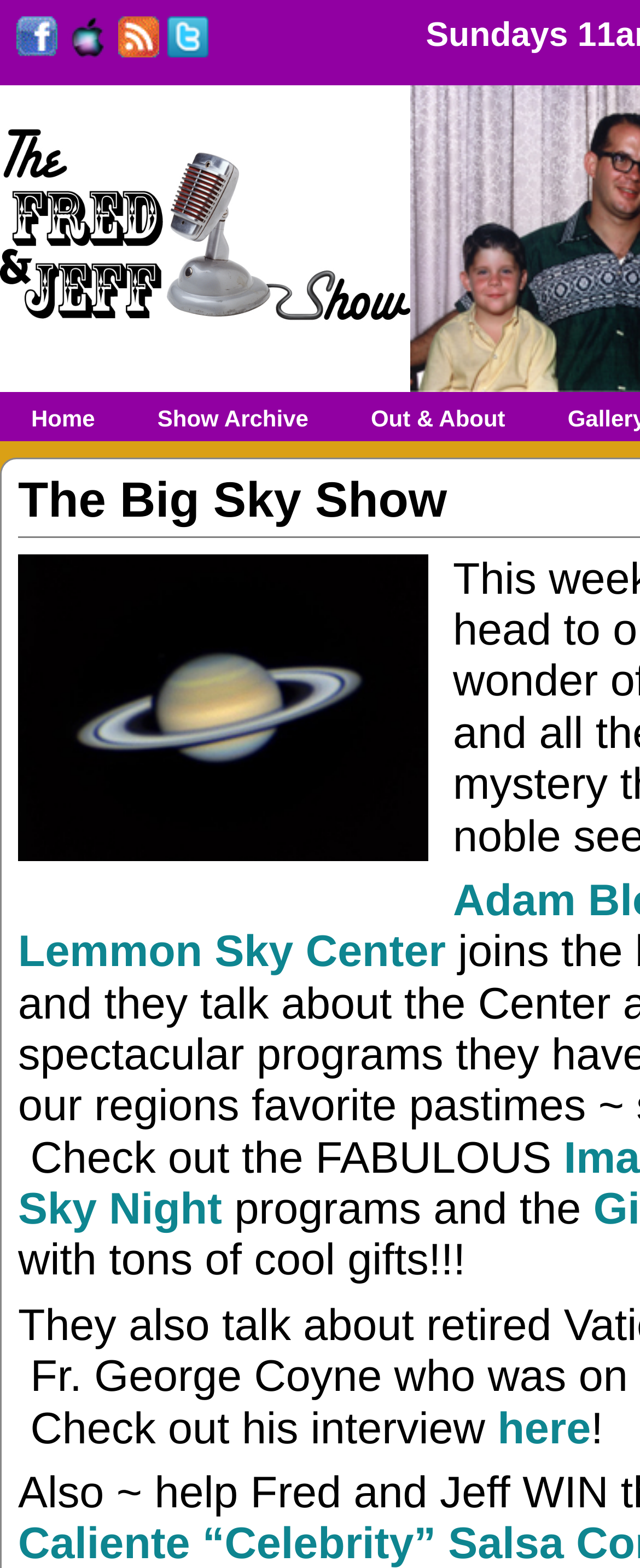What is the main navigation menu?
Please analyze the image and answer the question with as much detail as possible.

The main navigation menu is located at the top of the webpage, and it consists of three links: 'Home', 'Show Archive', and 'Out & About'. These links have bounding box coordinates of [0.038, 0.25, 0.159, 0.281], [0.236, 0.25, 0.492, 0.281], and [0.569, 0.25, 0.8, 0.281] respectively.